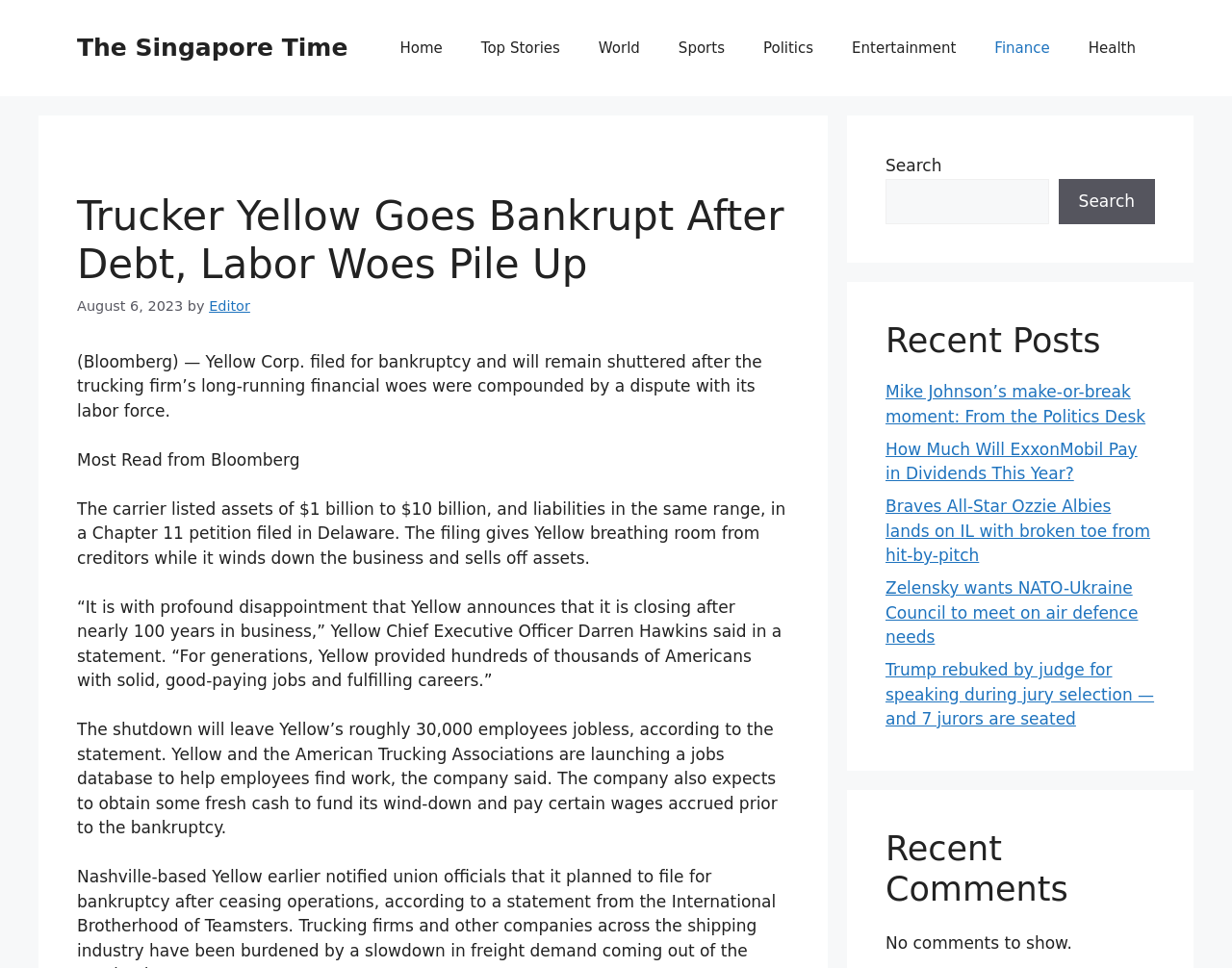Locate the bounding box coordinates of the area that needs to be clicked to fulfill the following instruction: "View the World news". The coordinates should be in the format of four float numbers between 0 and 1, namely [left, top, right, bottom].

[0.47, 0.02, 0.535, 0.08]